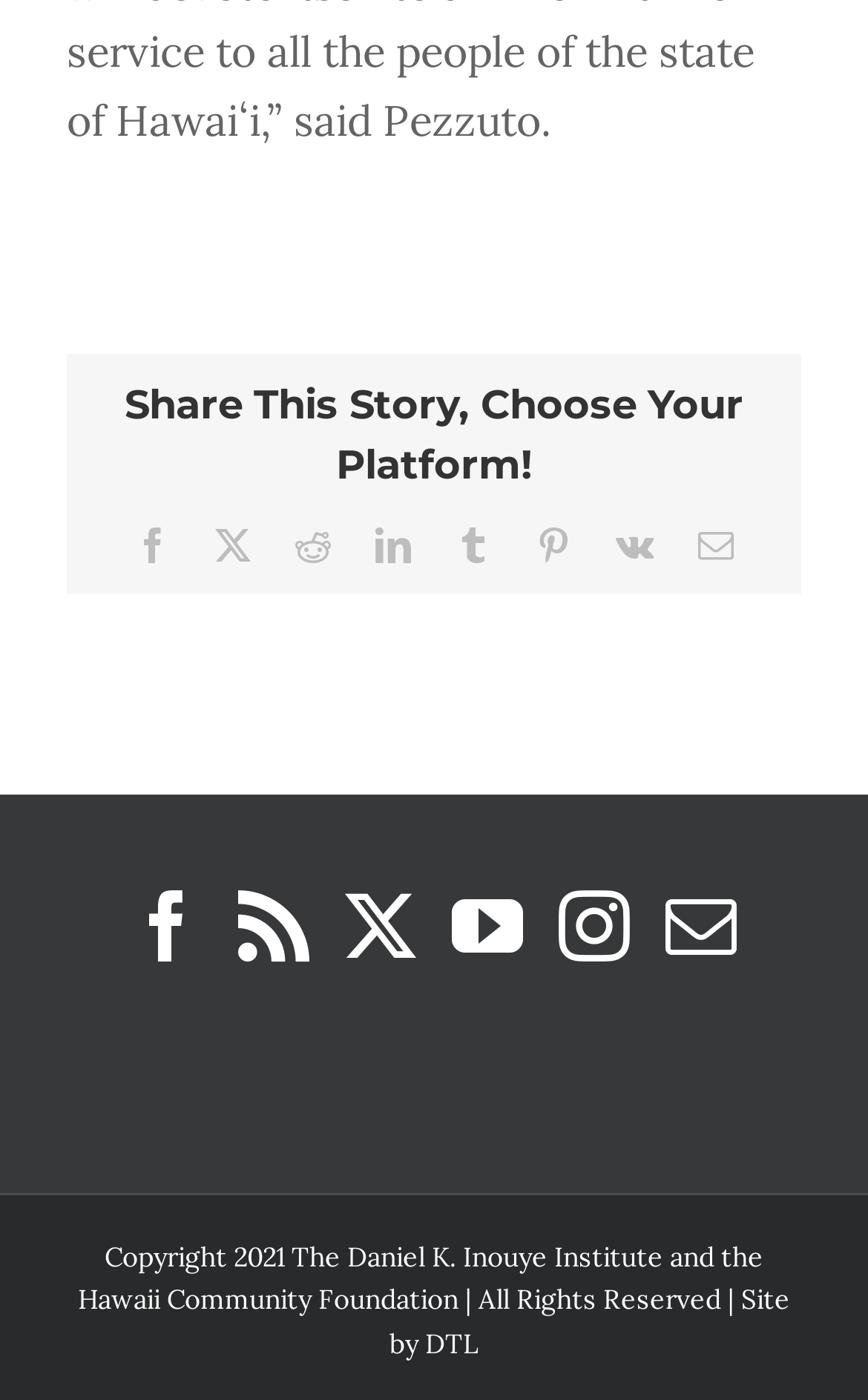What is the copyright year?
Refer to the image and provide a concise answer in one word or phrase.

2021